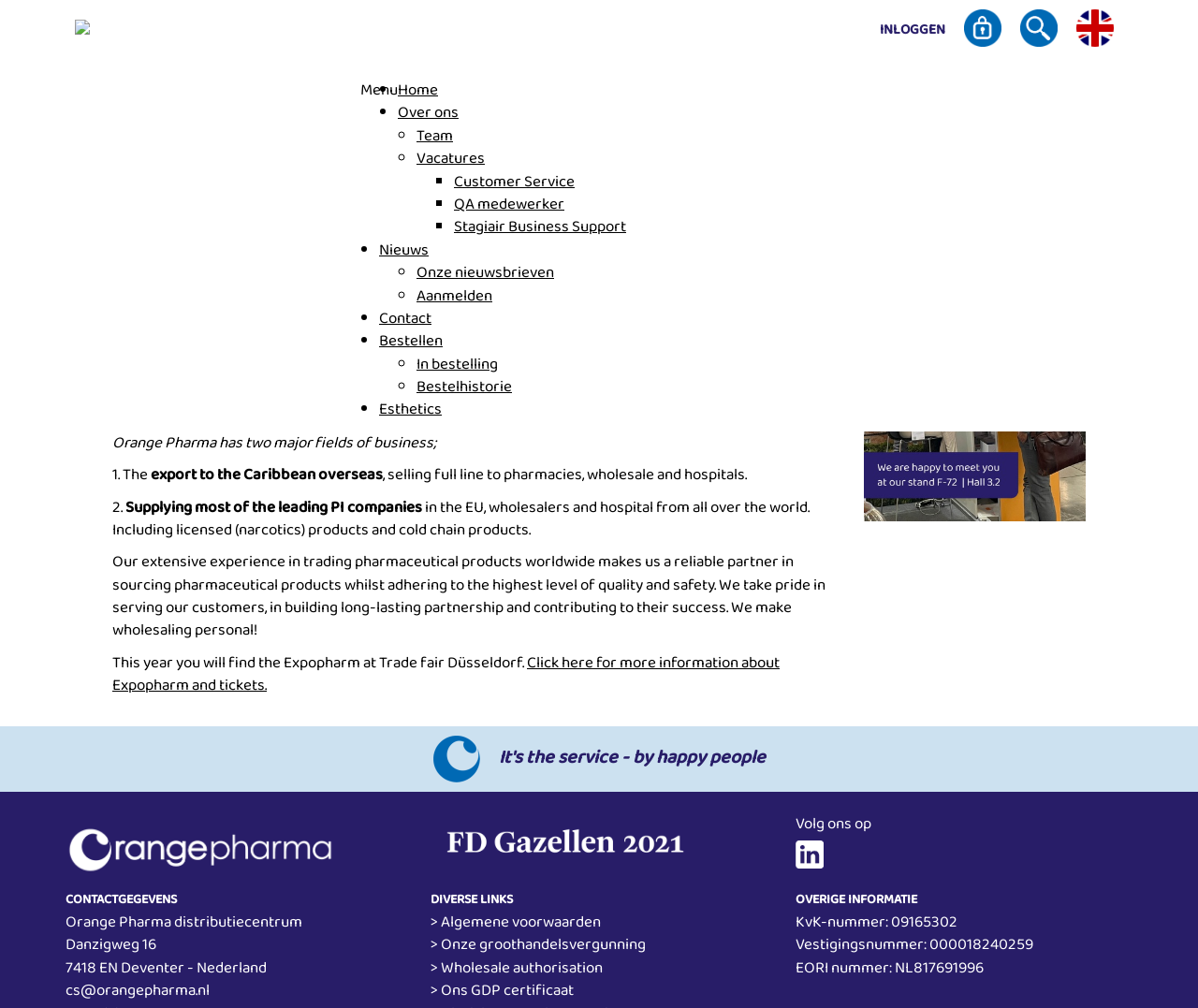Please identify the bounding box coordinates of the area that needs to be clicked to fulfill the following instruction: "View the general terms and conditions."

[0.359, 0.903, 0.502, 0.928]